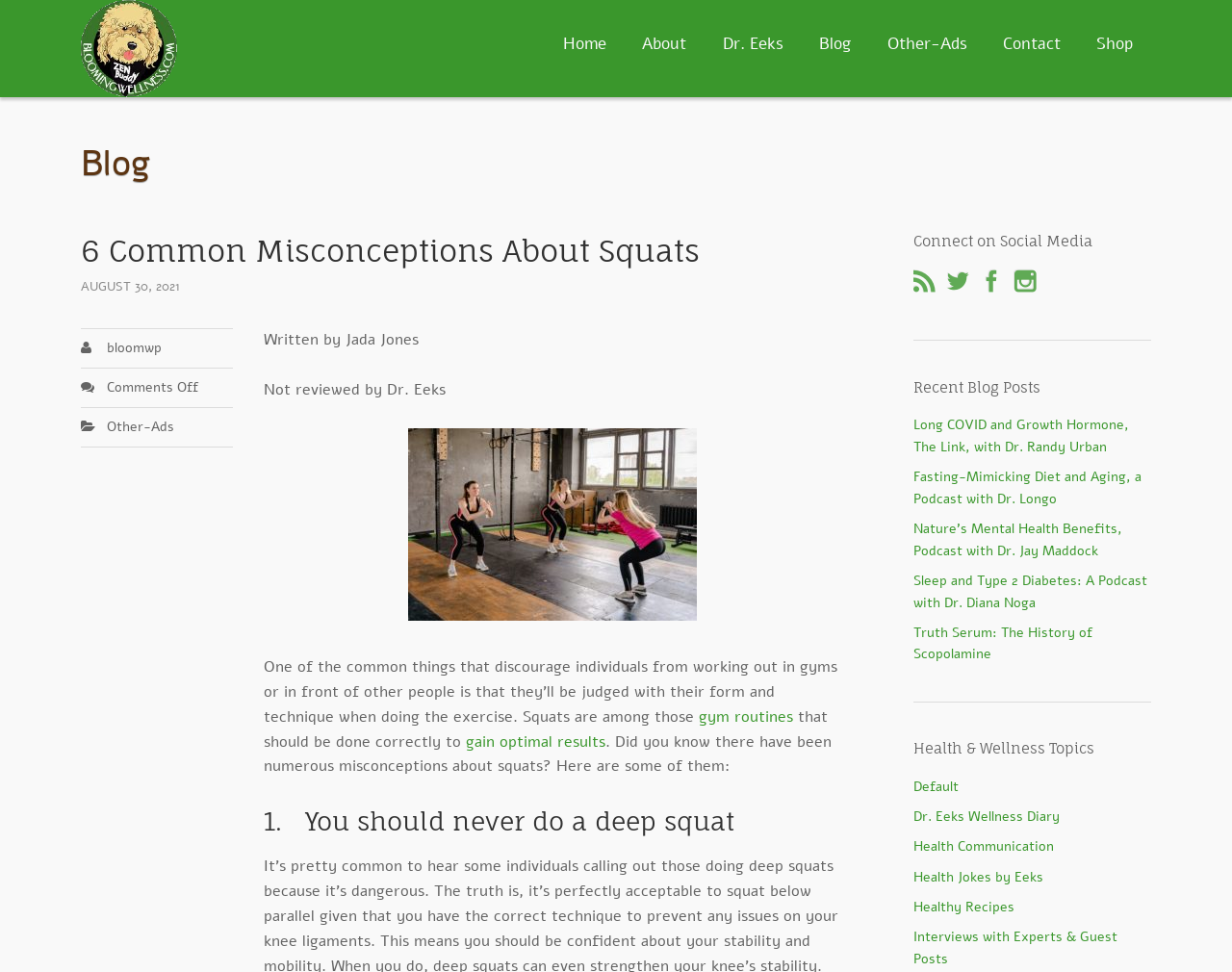Could you specify the bounding box coordinates for the clickable section to complete the following instruction: "connect on social media"?

[0.742, 0.285, 0.769, 0.304]